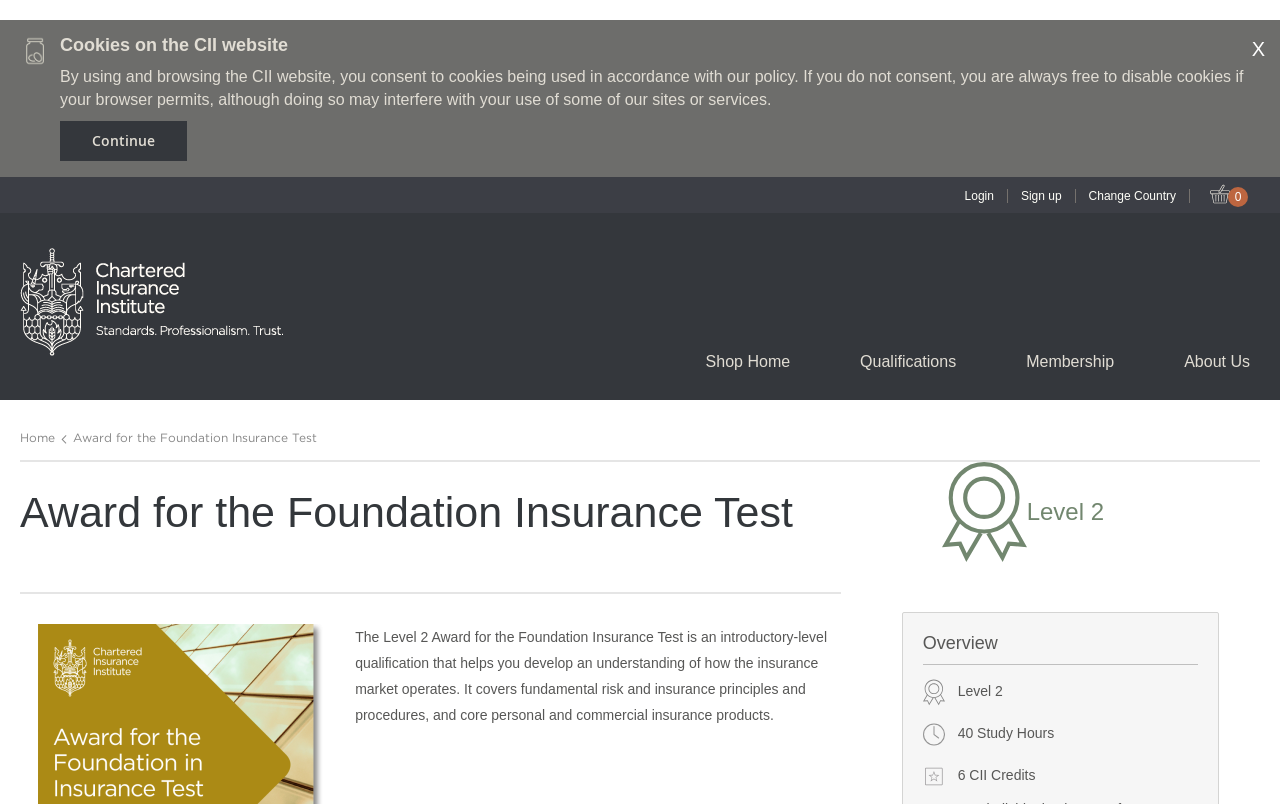Please identify the bounding box coordinates of the area that needs to be clicked to fulfill the following instruction: "View the Shop Home page."

[0.547, 0.426, 0.621, 0.474]